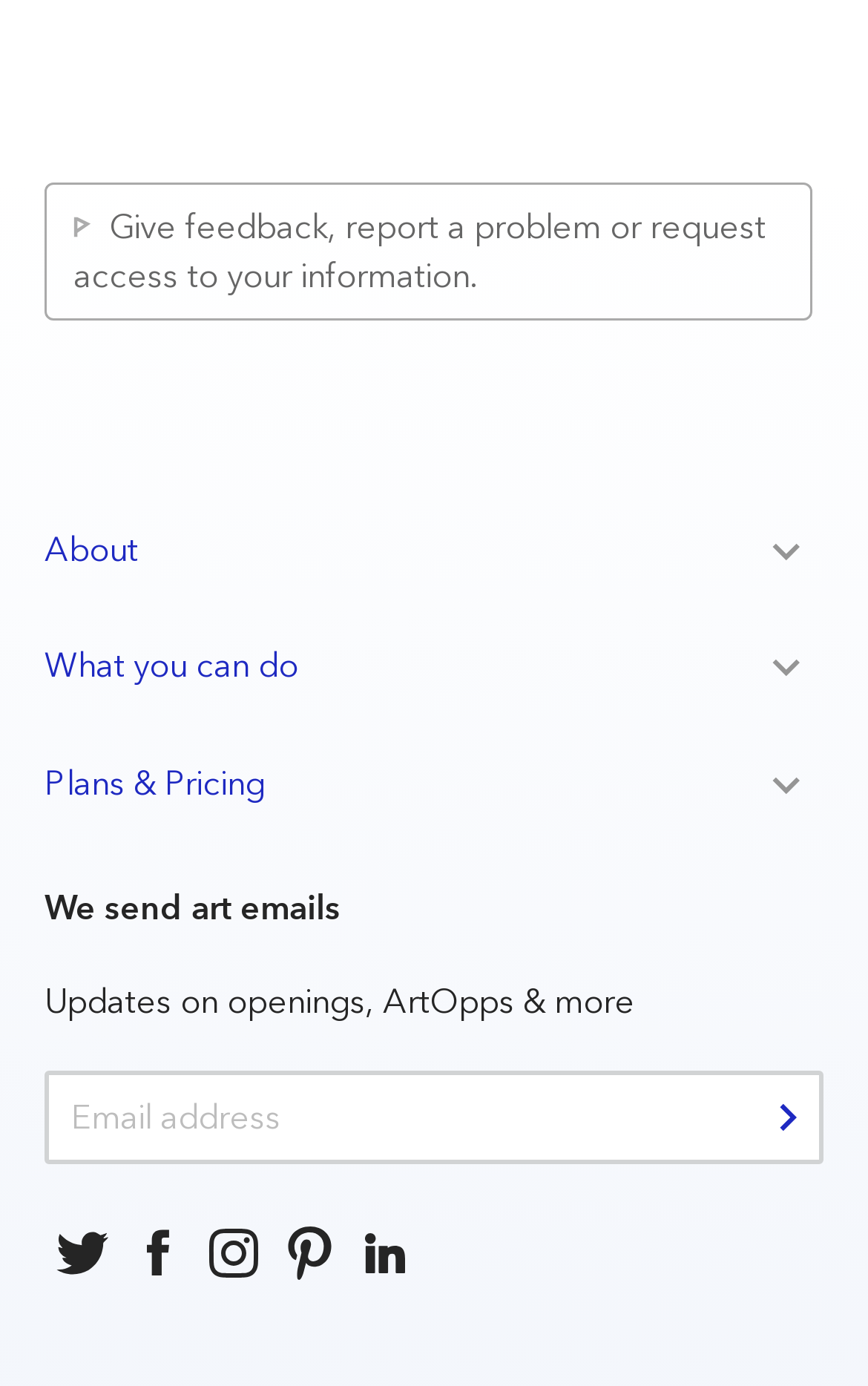Find the bounding box coordinates of the element I should click to carry out the following instruction: "Give feedback or report a problem".

[0.085, 0.149, 0.882, 0.215]